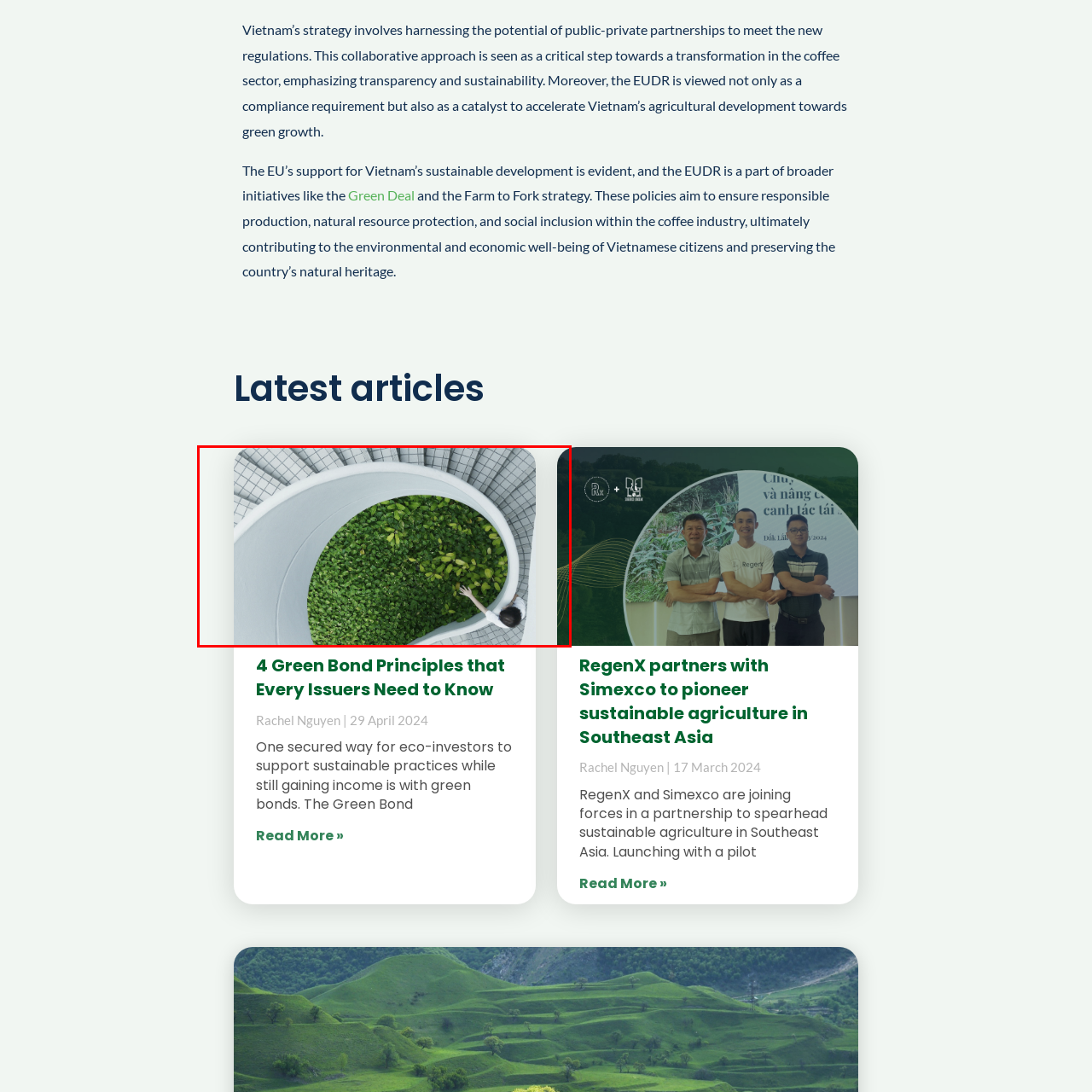What theme does the image align with?
Study the image framed by the red bounding box and answer the question in detail, relying on the visual clues provided.

The caption states that the visual representation aligns with the themes of collaboration and ecological responsibility, echoing Vietnam’s initiatives towards sustainable agricultural practices and the integration of green bonds in fostering environmental stewardship, indicating that the image promotes ecological responsibility.